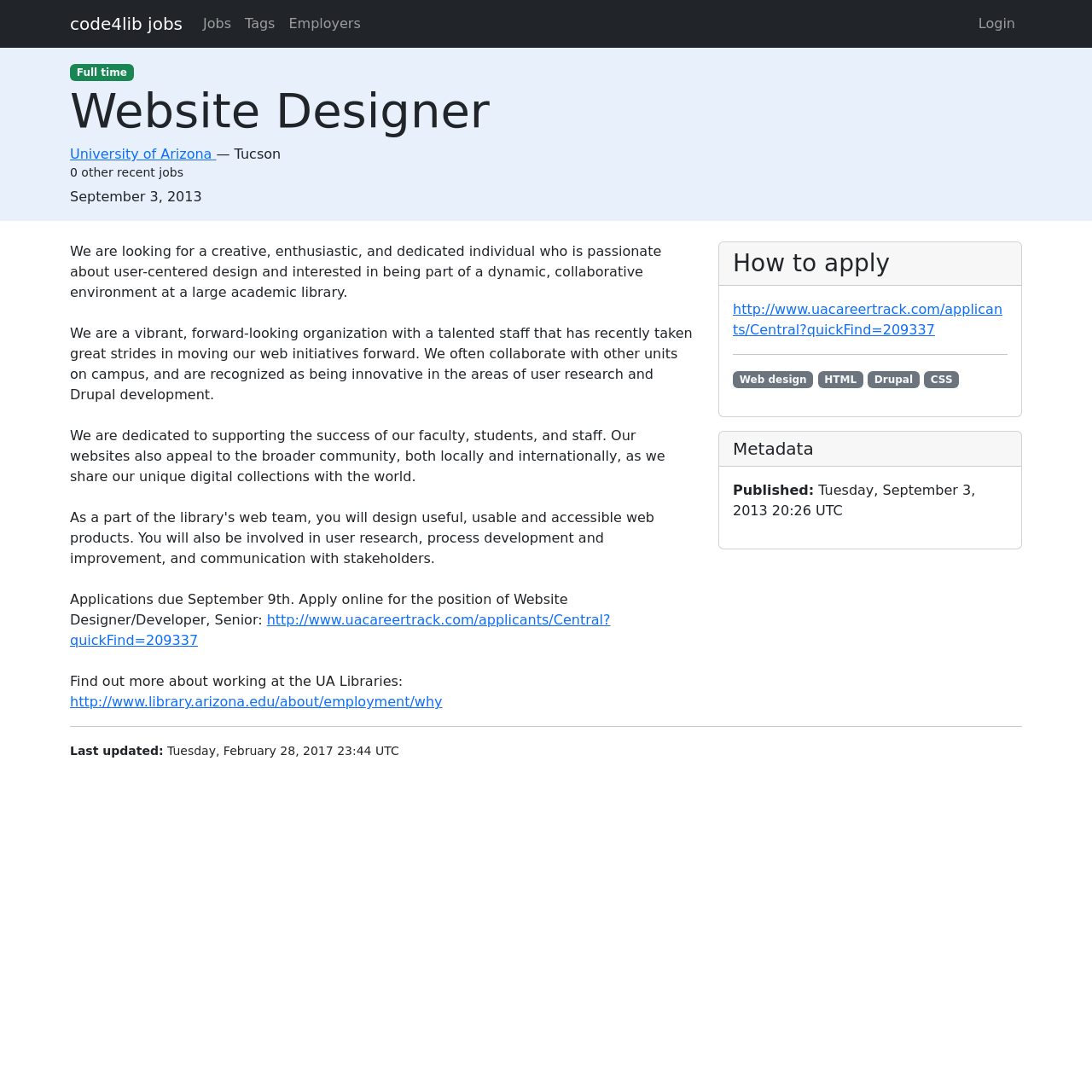What are some of the skills required for the job?
Provide a comprehensive and detailed answer to the question.

The required skills can be found in the section 'Metadata' where there are links to 'Web design', 'HTML', 'Drupal', and 'CSS', suggesting that these skills are necessary for the job.